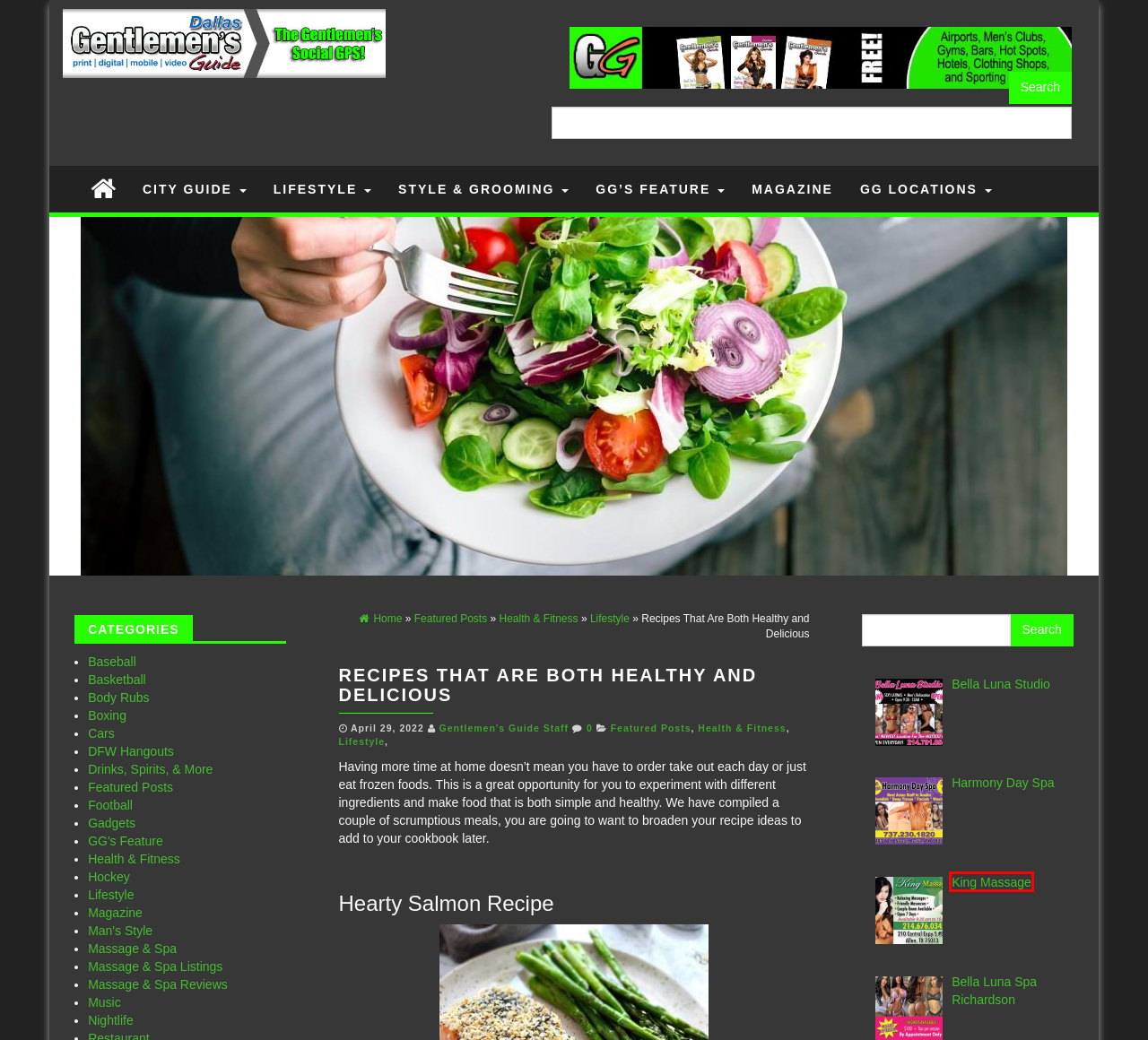Analyze the screenshot of a webpage featuring a red rectangle around an element. Pick the description that best fits the new webpage after interacting with the element inside the red bounding box. Here are the candidates:
A. Basketball Archives - Gentlemens Guide Dallas
B. Man's Style Archives - Gentlemens Guide Dallas
C. GG's Feature Archives - Gentlemens Guide Dallas
D. City Guide - Gentlemens Guide Dallas
E. King Massage - Gentlemens Guide Dallas
F. Body Rubs Archives - Gentlemens Guide Dallas
G. Style & Grooming - Gentlemens Guide Dallas
H. Lifestyle Archives - Gentlemens Guide Dallas

E